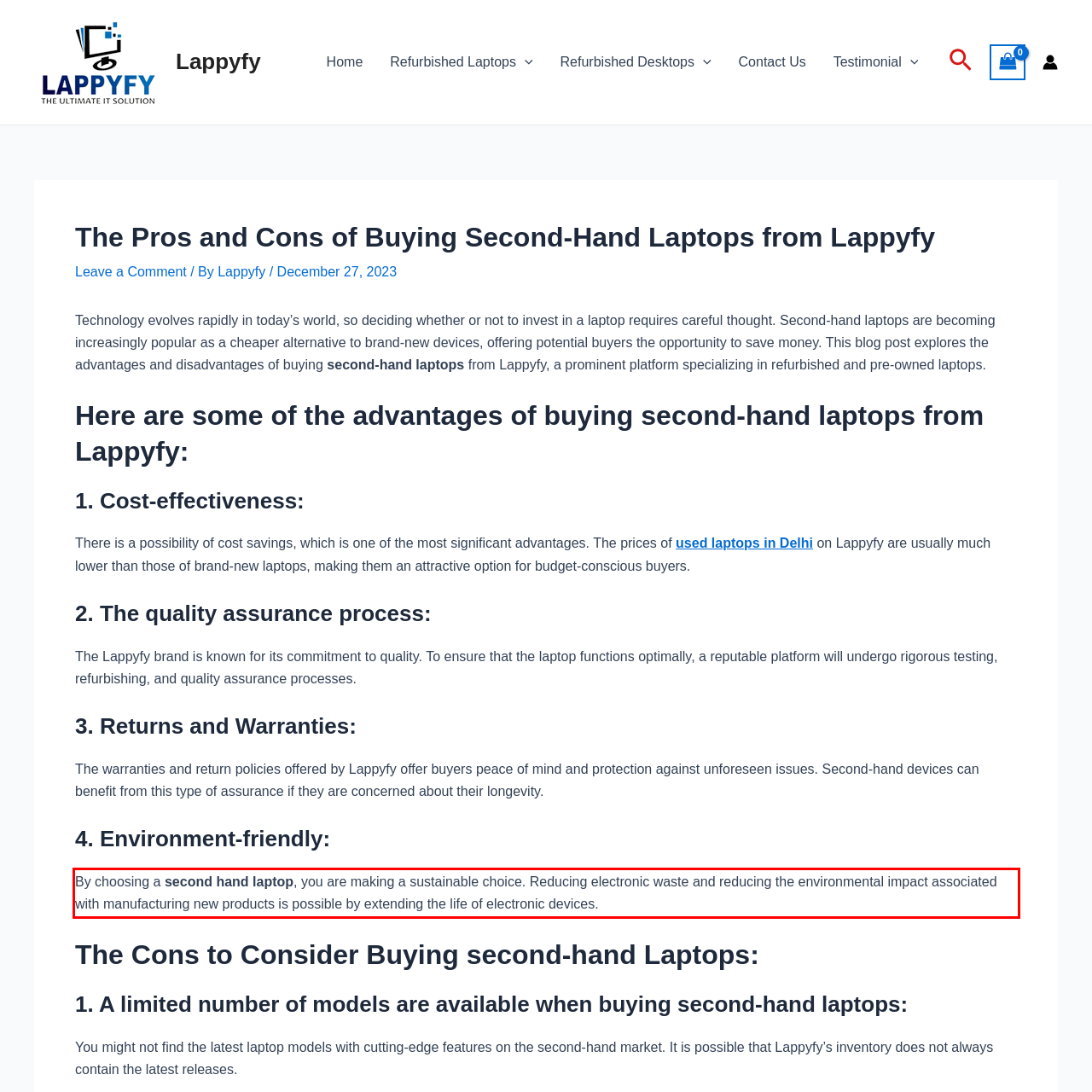Identify the text within the red bounding box on the webpage screenshot and generate the extracted text content.

By choosing a second hand laptop, you are making a sustainable choice. Reducing electronic waste and reducing the environmental impact associated with manufacturing new products is possible by extending the life of electronic devices.